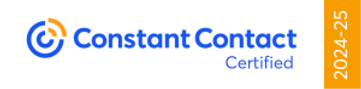Illustrate the scene in the image with a detailed description.

This image features the "Constant Contact Certified" logo, which signifies that a business has achieved certification through Constant Contact for the years 2024-25. The logo showcases a vibrant and modern design, highlighting the name "Constant Contact" in bold blue text, accompanied by a distinctive orange graphic element that resembles a communication or notification icon. This certification badge emphasizes the business's commitment to effective email marketing and customer engagement through recognized standards set by Constant Contact.